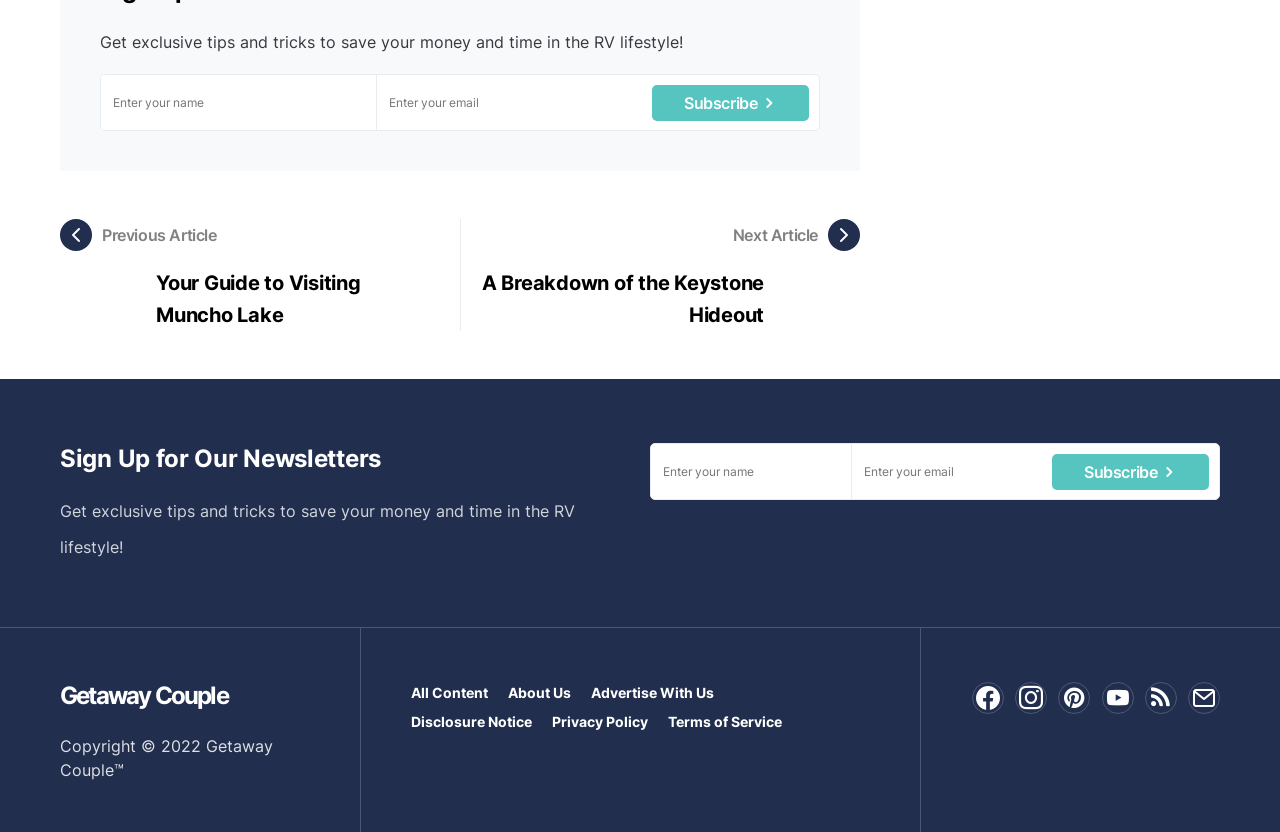Please identify the bounding box coordinates of the clickable region that I should interact with to perform the following instruction: "Subscribe to the newsletter". The coordinates should be expressed as four float numbers between 0 and 1, i.e., [left, top, right, bottom].

[0.509, 0.102, 0.632, 0.145]